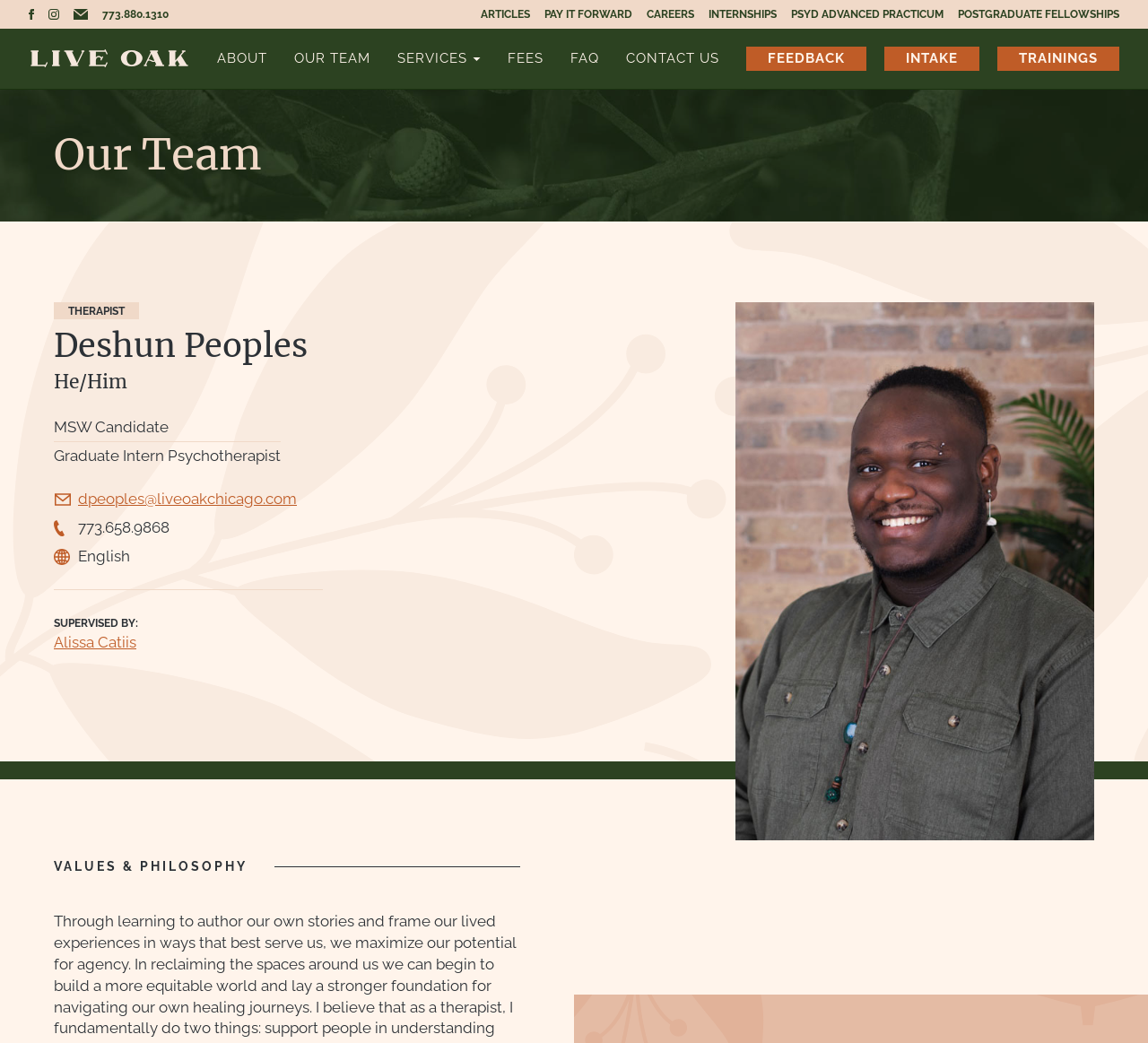Please identify the bounding box coordinates of the area that needs to be clicked to follow this instruction: "Explore career opportunities at Live Oak Chicago".

[0.563, 0.008, 0.605, 0.02]